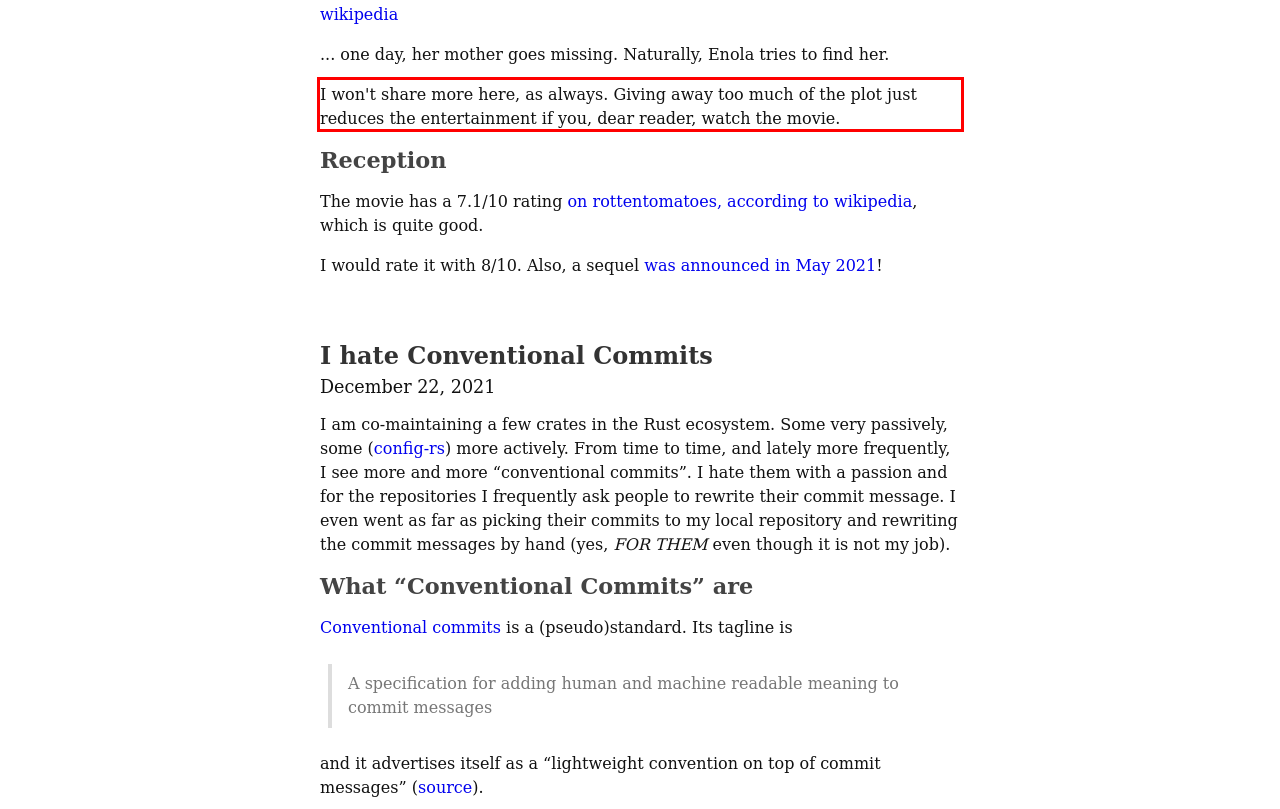You are given a webpage screenshot with a red bounding box around a UI element. Extract and generate the text inside this red bounding box.

I won't share more here, as always. Giving away too much of the plot just reduces the entertainment if you, dear reader, watch the movie.